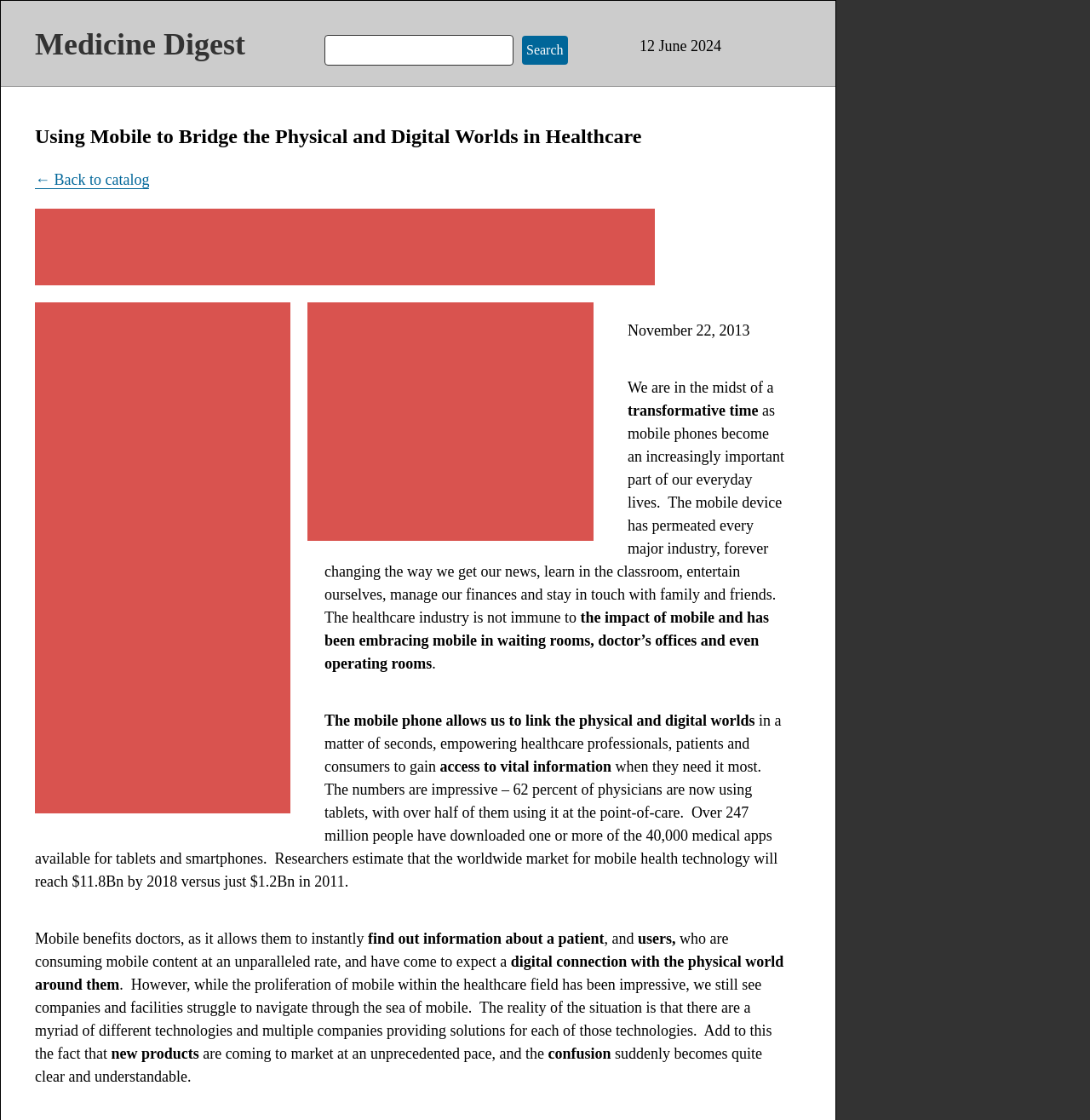What is the date mentioned at the top of the page?
Please analyze the image and answer the question with as much detail as possible.

I found the date '12 June 2024' at the top of the page, which is likely to be the publication or update date of the article.